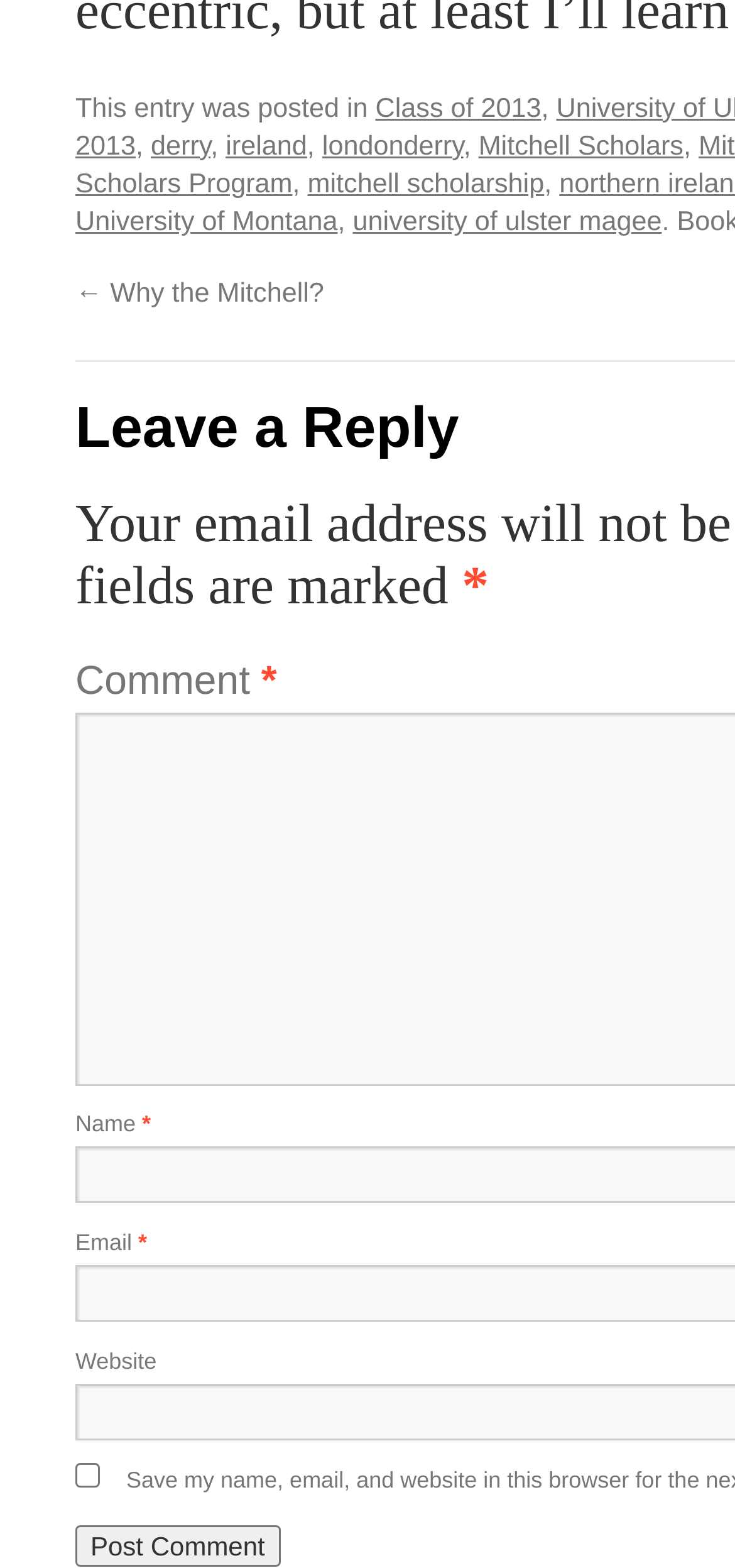Identify the coordinates of the bounding box for the element that must be clicked to accomplish the instruction: "Click on the 'University of Montana' link".

[0.103, 0.133, 0.459, 0.152]